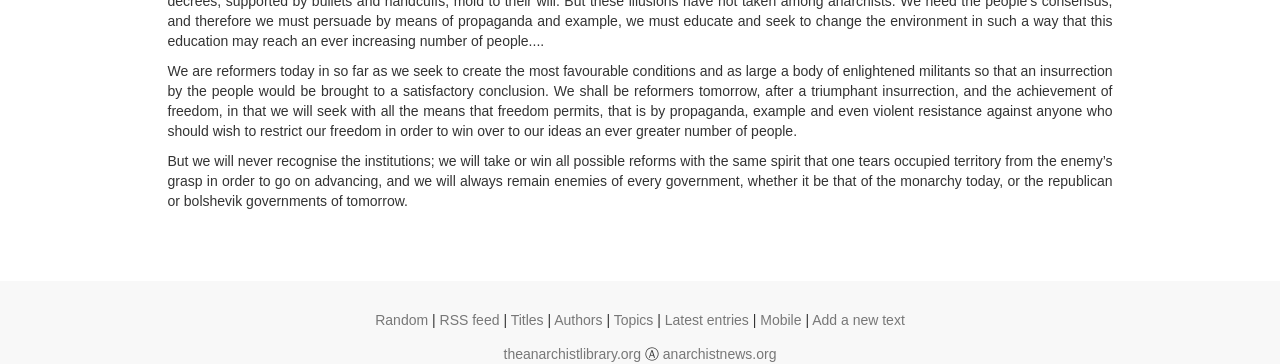Please determine the bounding box coordinates of the area that needs to be clicked to complete this task: 'Click on Random'. The coordinates must be four float numbers between 0 and 1, formatted as [left, top, right, bottom].

[0.293, 0.856, 0.334, 0.9]